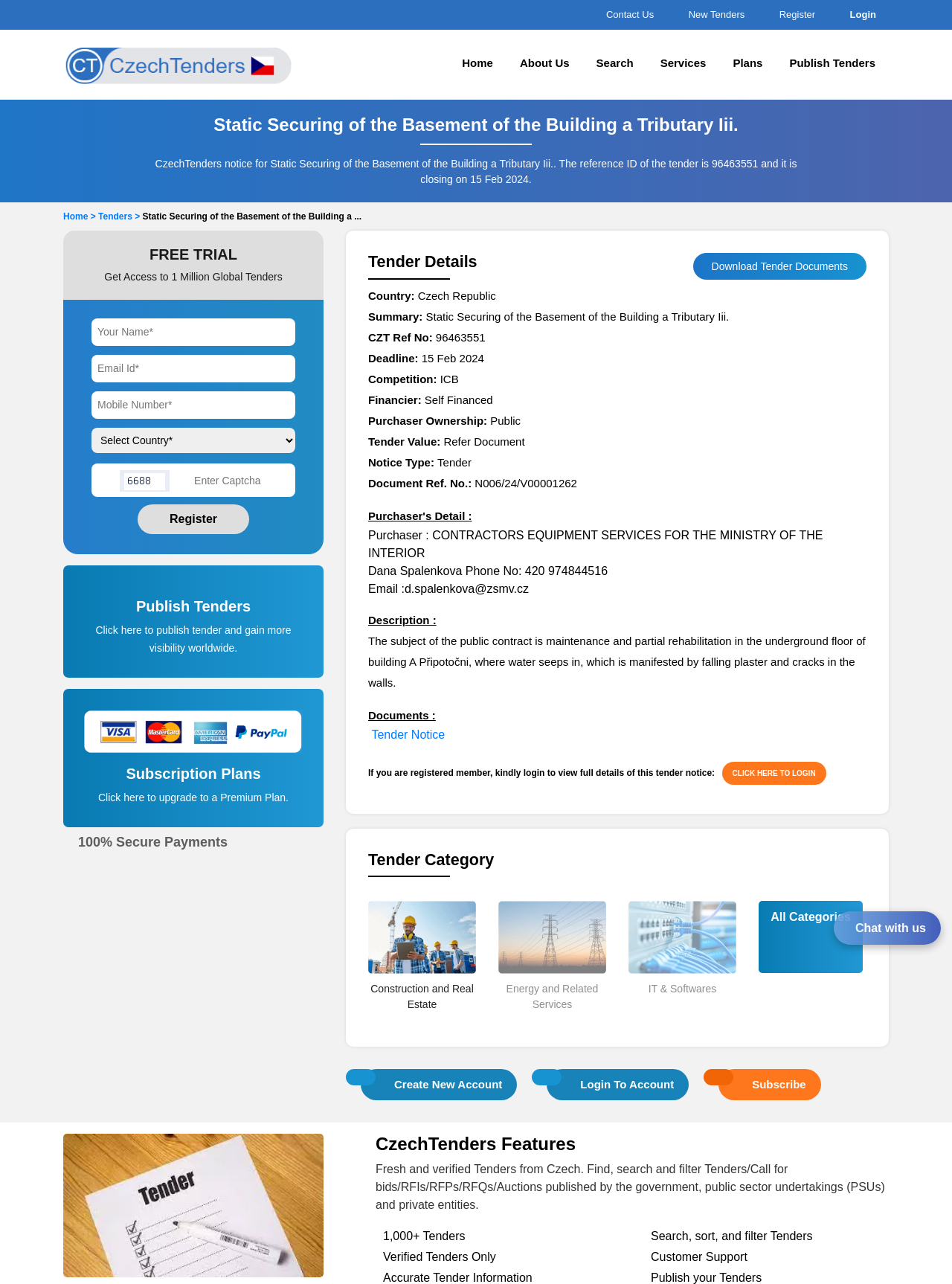Answer the question with a brief word or phrase:
What is the subject of the public contract?

Maintenance and partial rehabilitation